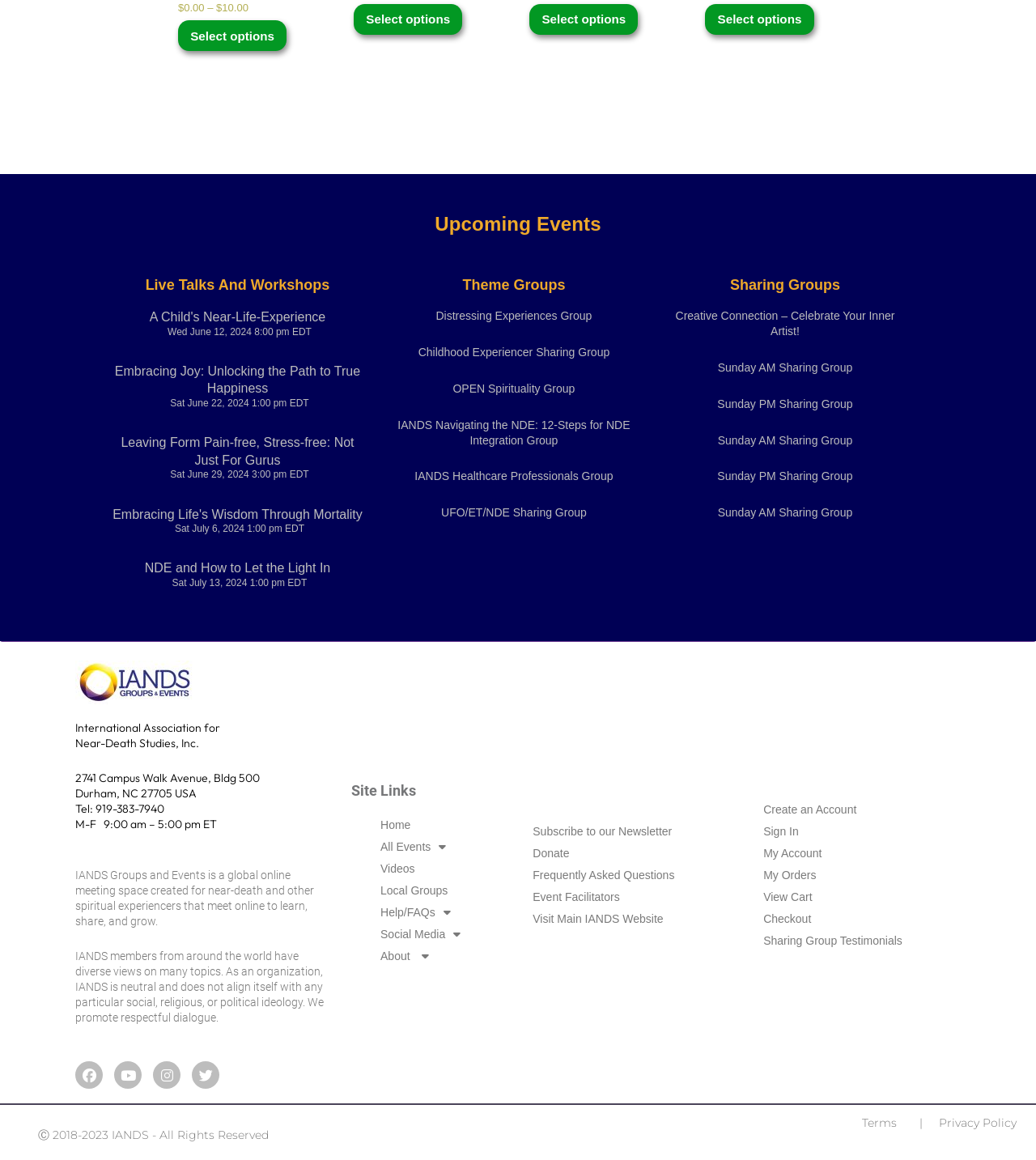What social media platforms does IANDS have a presence on?
Answer the question with a thorough and detailed explanation.

The webpage has links to IANDS' social media profiles, including Facebook, Youtube, Instagram, and Twitter, indicating that IANDS has a presence on these platforms.